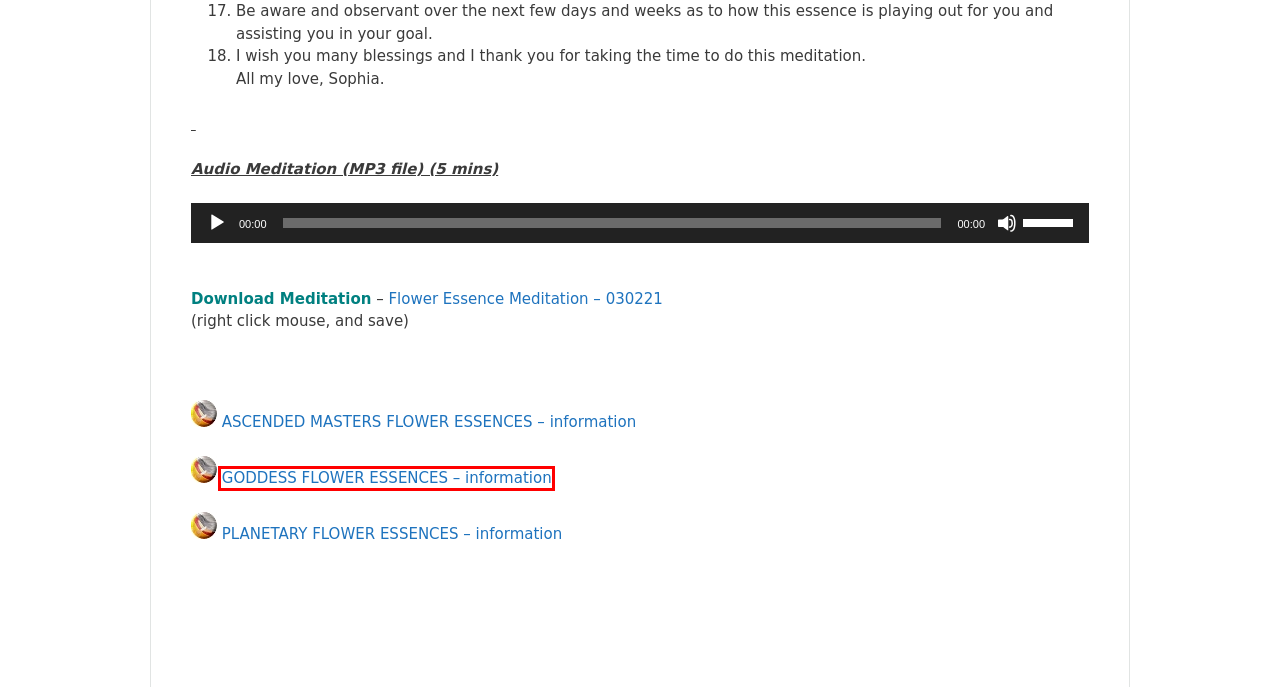You have a screenshot of a webpage with a red rectangle bounding box. Identify the best webpage description that corresponds to the new webpage after clicking the element within the red bounding box. Here are the candidates:
A. Astrology Services – Earth With Spirit
B. ASCENDED MASTERS FLOWER ESSENCES – Earth With Spirit
C. PLANETARY FLOWER ESSENCES – Earth With Spirit
D. Cart – Earth With Spirit
E. GODDESS FLOWER ESSENCES – Earth With Spirit
F. WHAT ARE FLOWER ESSENCES ? – Earth With Spirit
G. Channellings From the Masters – Earth With Spirit
H. WHAT ARE FLOWER ESSENCES GOOD FOR ? – Earth With Spirit

E